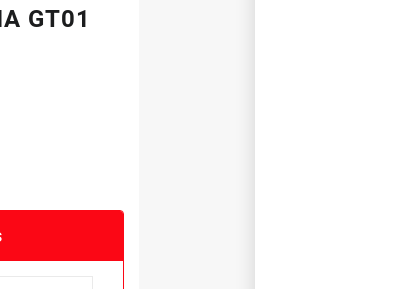Generate a detailed caption that describes the image.

The image features a prominently displayed heading that reads "ReflexRacing RX511 JOMUREMA GT01 BUMPER AND CLIP SET," signaling a product listing on a retail website. Below the heading, there are various elements indicating the pricing and availability of the item, including a price of €19,95, which includes VAT. A status note indicates that the product is currently sold out. The interface also includes options for customers to subscribe for notifications regarding the product’s restock, featuring fields for a name and email. This layout emphasizes the product's importance and enhances user interaction through the subscription prompt.